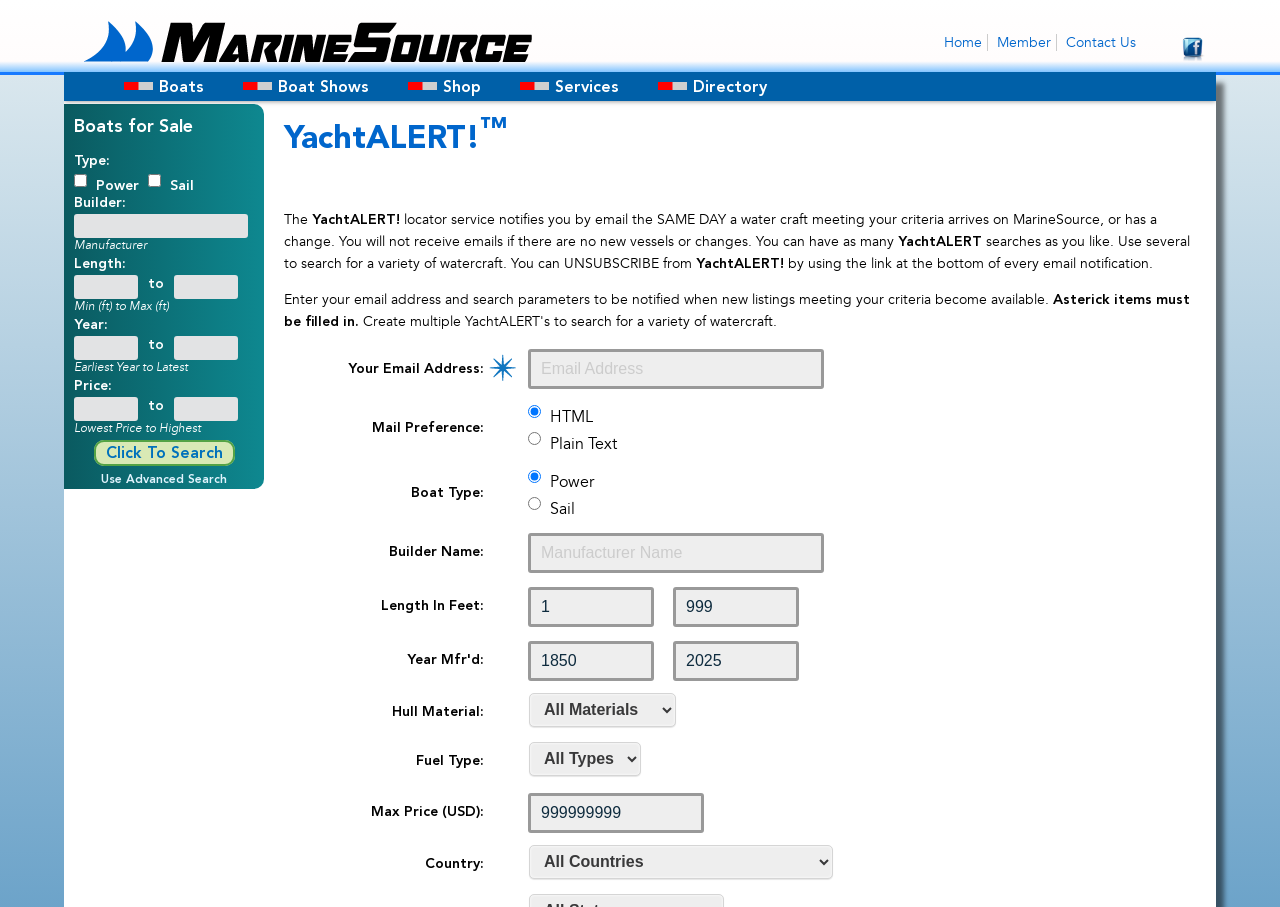Provide a single word or phrase to answer the given question: 
What is the range of years for which users can search for watercraft?

1850 to 2025